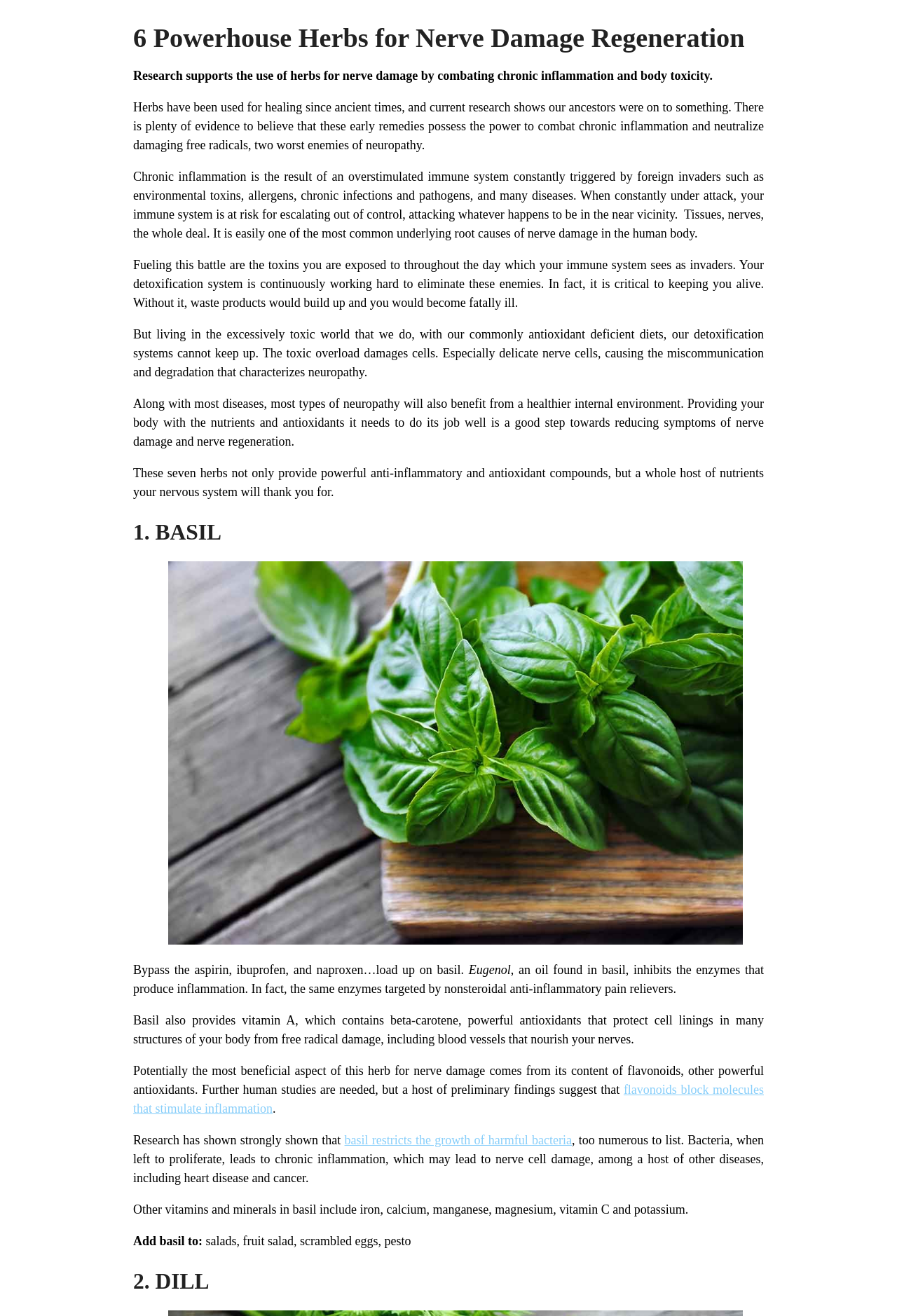Please find the top heading of the webpage and generate its text.

6 Powerhouse Herbs for Nerve Damage Regeneration